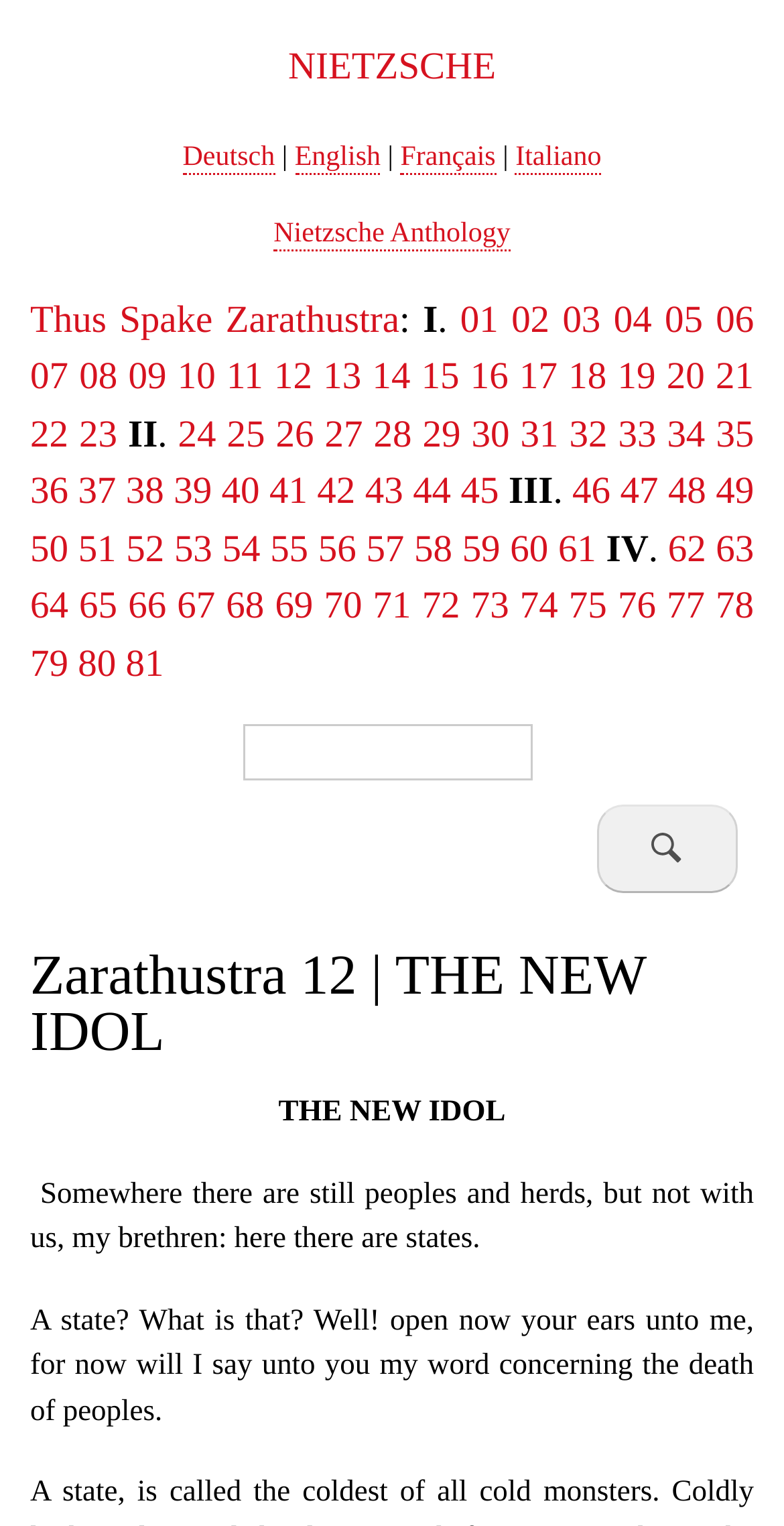Please specify the coordinates of the bounding box for the element that should be clicked to carry out this instruction: "Explore the 'Nietzsche Anthology'". The coordinates must be four float numbers between 0 and 1, formatted as [left, top, right, bottom].

[0.349, 0.143, 0.651, 0.164]